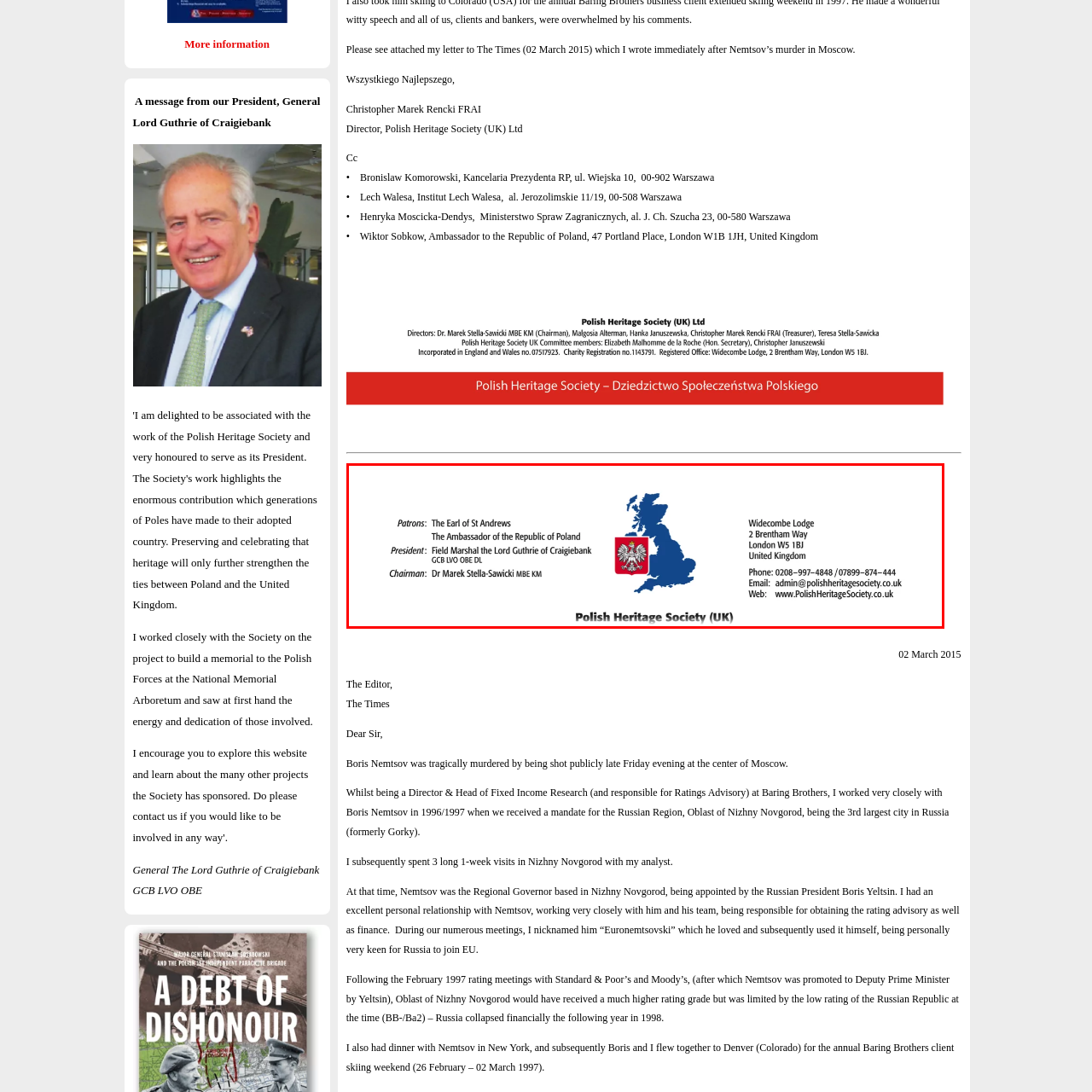Construct a detailed caption for the image enclosed in the red box.

The image depicts the footer of the Polish Heritage Society (UK), featuring a stylized map of the United Kingdom, prominently displaying the society's logo, which includes the Polish national emblem. The design is clean and professional, with the names of key patrons, including "The Earl of St Andrews" and "The Ambassador of the Republic of Poland", as well as the society's President, "Field Marshal the Lord Guthrie of Craigiebank", and Chairman, "Dr. Marek Stella-Sawicki". Contact information is provided, including an address in London, a phone number, and email, alongside the society's website, all aimed at promoting their mission and encouraging engagement from the community. The overall layout emphasizes heritage and organization, reflecting the society's commitment to Polish culture in the UK.